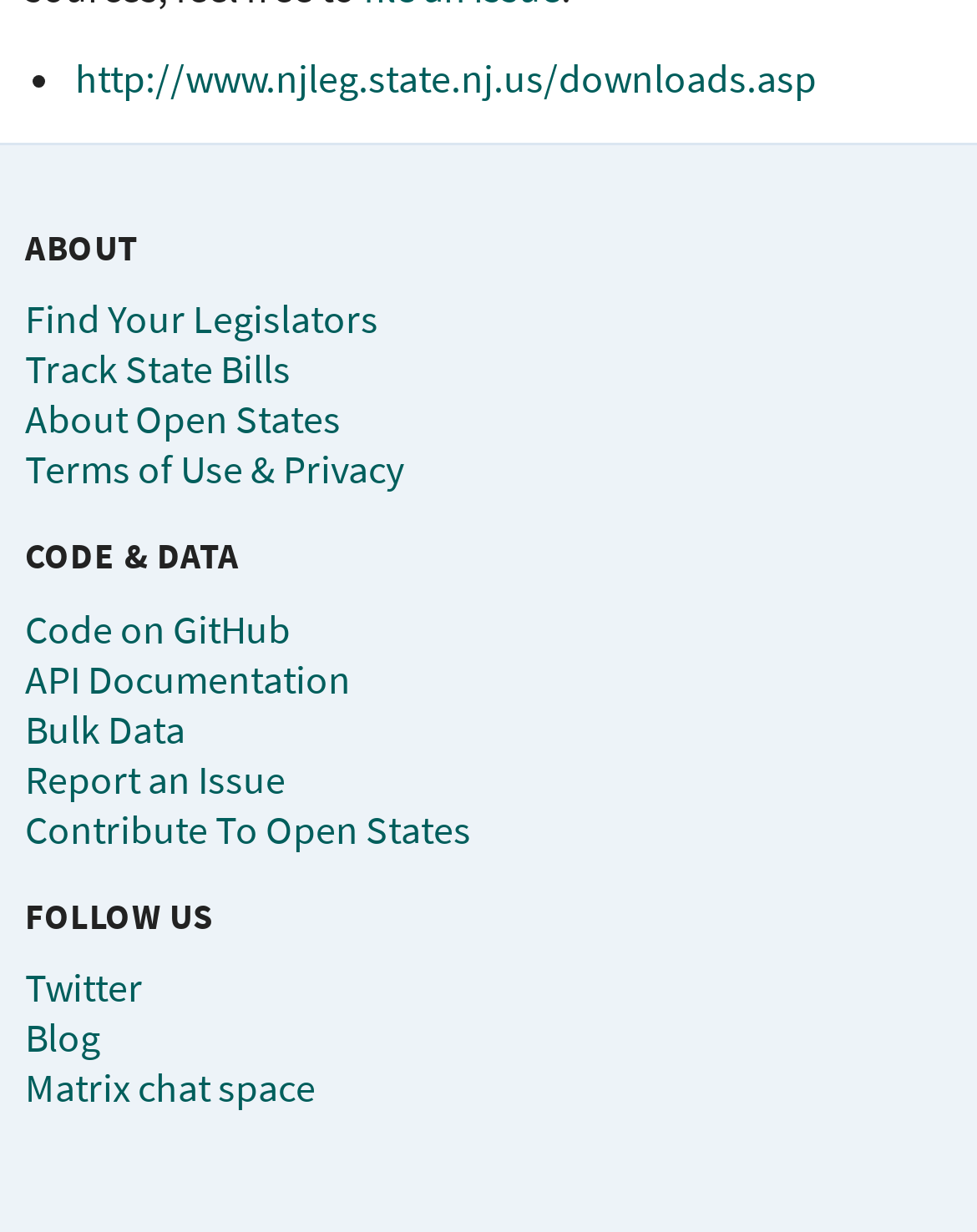Please find the bounding box coordinates for the clickable element needed to perform this instruction: "Read the Blog".

[0.026, 0.822, 0.103, 0.863]